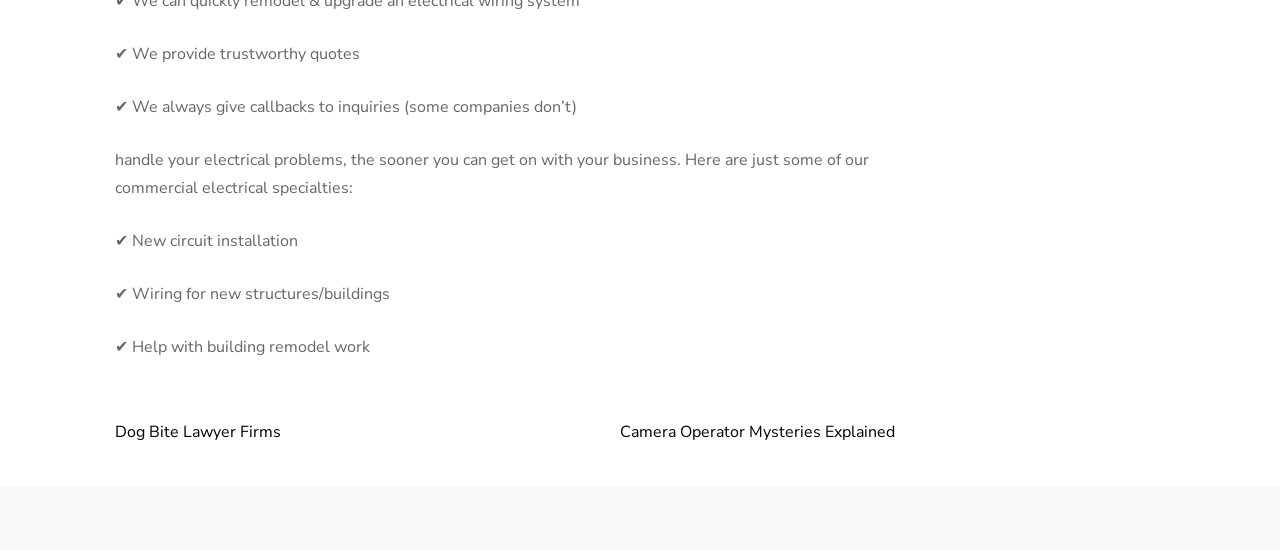What is the topic of the first link in the navigation section?
Using the screenshot, give a one-word or short phrase answer.

Dog Bite Lawyer Firms